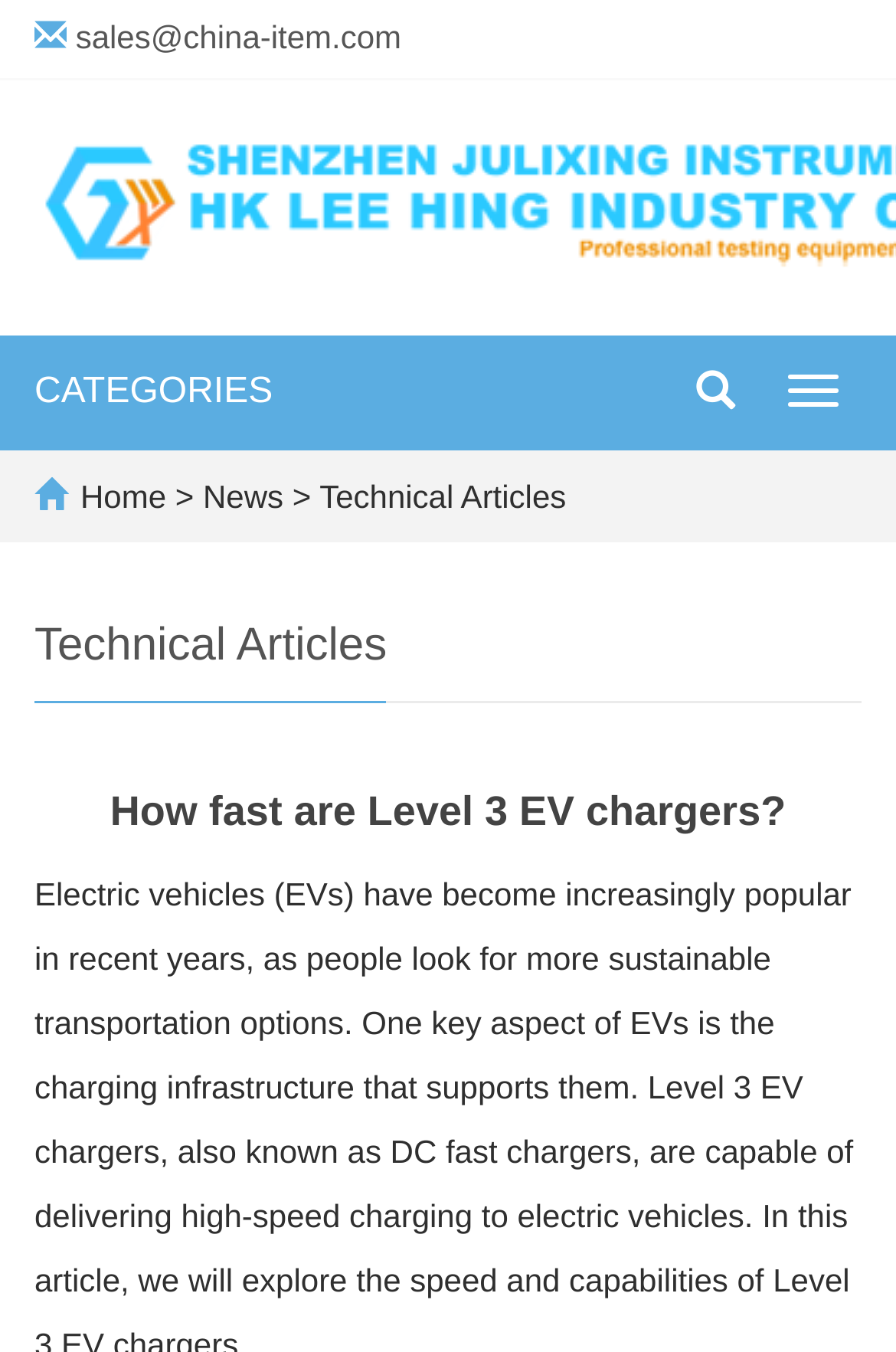What is the text next to the 'Home' link?
Please answer the question with as much detail as possible using the screenshot.

By examining the webpage, I found that the 'Home' link is followed by a static text '>'.